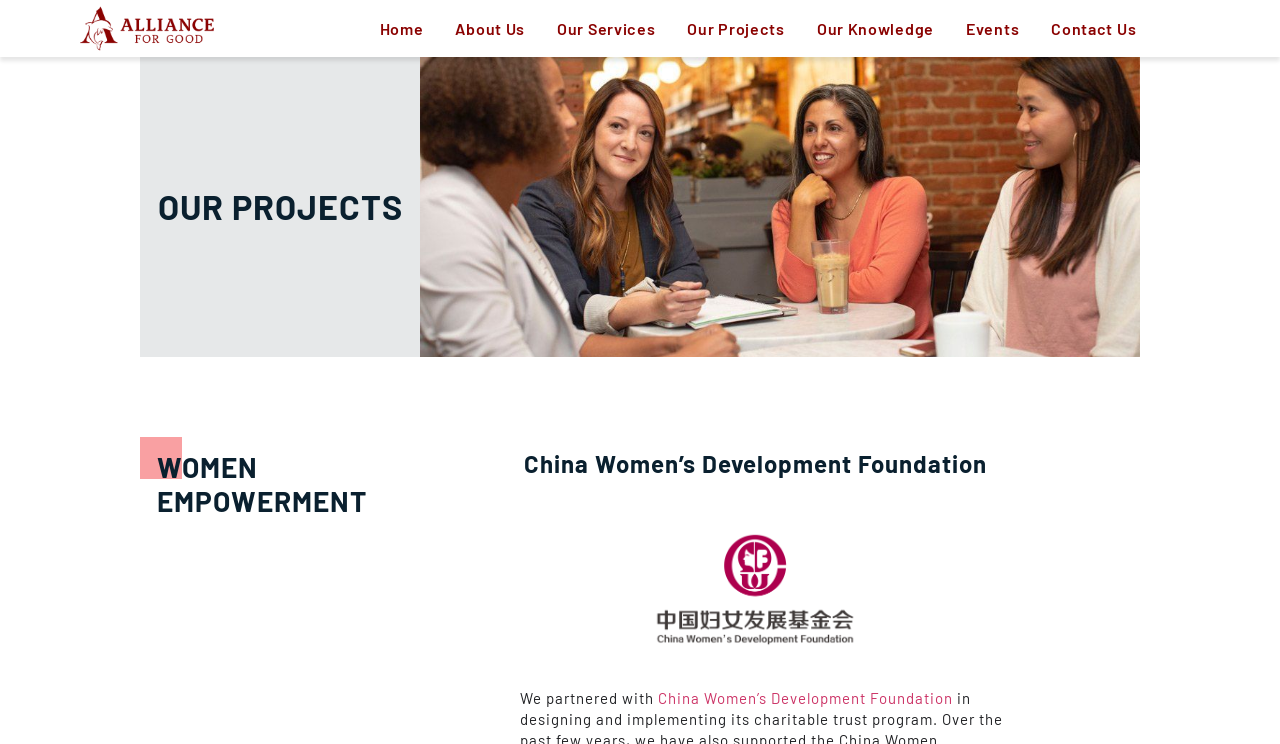From the webpage screenshot, identify the region described by Events. Provide the bounding box coordinates as (top-left x, top-left y, bottom-right x, bottom-right y), with each value being a floating point number between 0 and 1.

[0.742, 0.01, 0.809, 0.067]